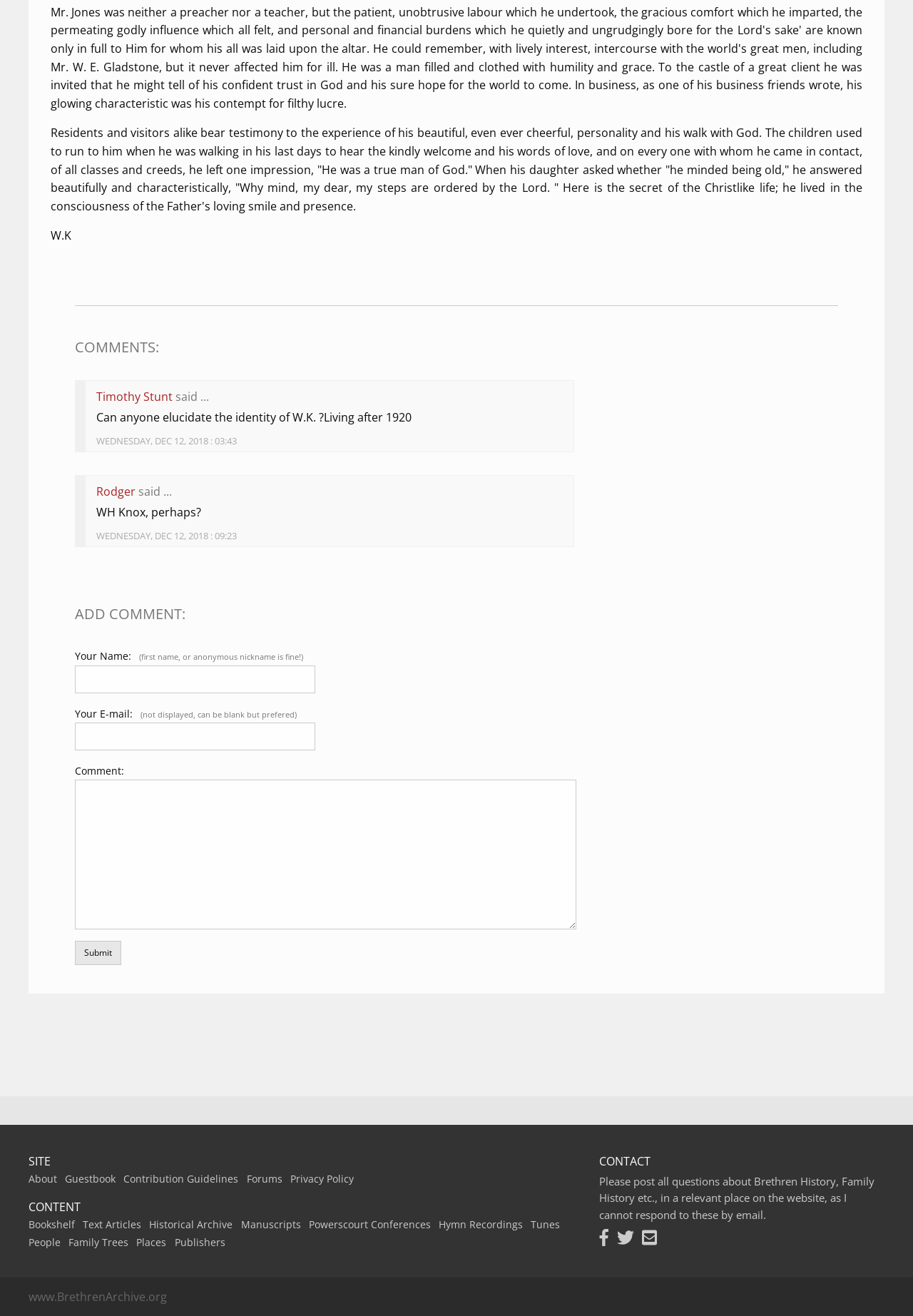Determine the bounding box coordinates of the section I need to click to execute the following instruction: "Visit the About page". Provide the coordinates as four float numbers between 0 and 1, i.e., [left, top, right, bottom].

[0.031, 0.89, 0.062, 0.901]